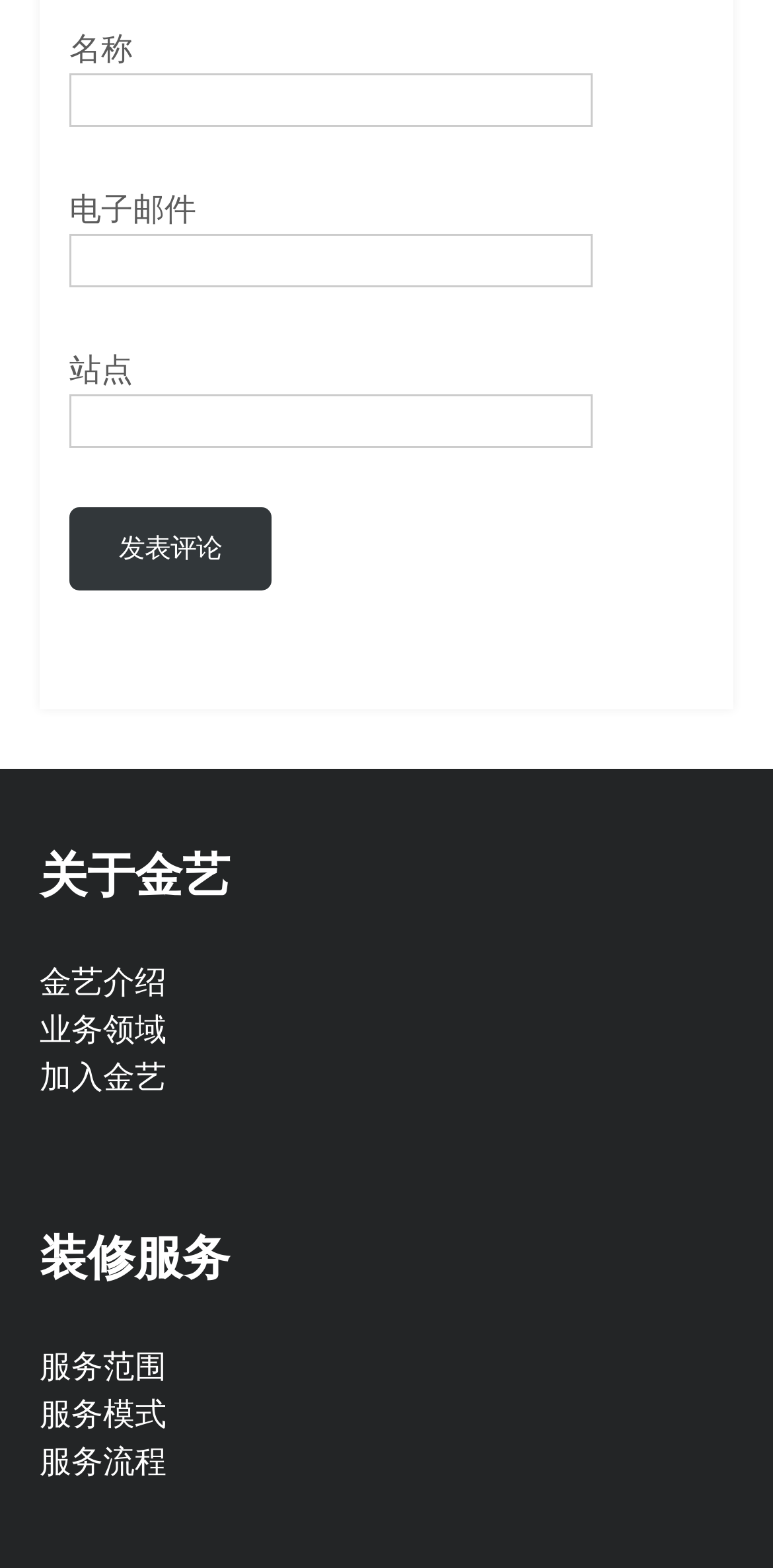Find the bounding box coordinates of the element you need to click on to perform this action: 'Get custom assignment help'. The coordinates should be represented by four float values between 0 and 1, in the format [left, top, right, bottom].

None